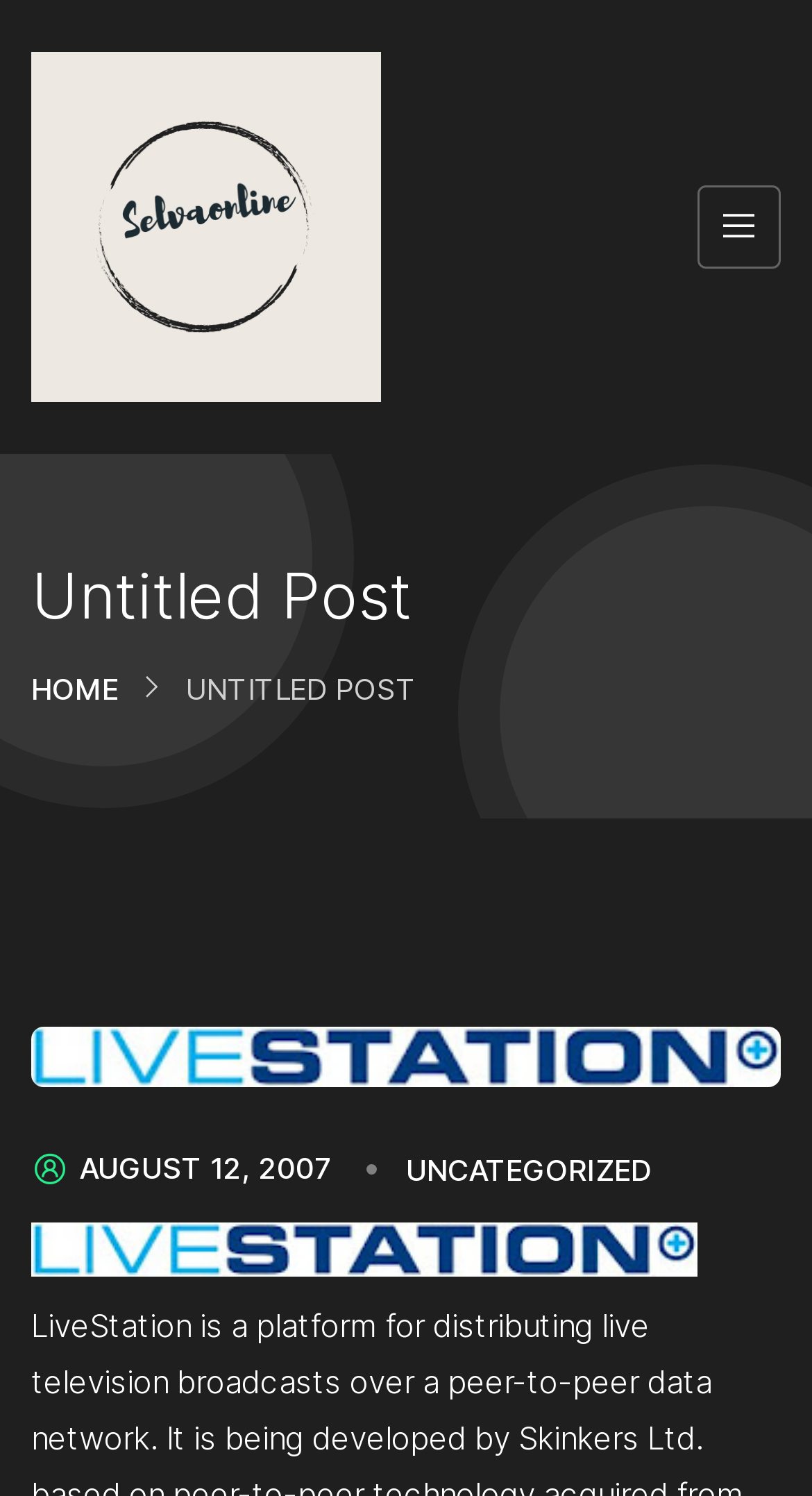Summarize the contents and layout of the webpage in detail.

The webpage appears to be a blog post titled "Untitled Post" on the website selvaonline.com. At the top left corner, there is a logo image with a link to the website's homepage. Below the logo, there is a heading that displays the title of the post, "Untitled Post", which spans almost the entire width of the page.

To the right of the logo, there is a navigation link labeled "HOME". Below the title, there is a section that displays the post's metadata, including the title "UNTITLED POST" and the date "AUGUST 12, 2007". The category of the post, "UNCATEGORIZED", is displayed as a link at the bottom right corner of this section.

Overall, the webpage has a simple layout with a clear hierarchy of elements, making it easy to navigate and read.